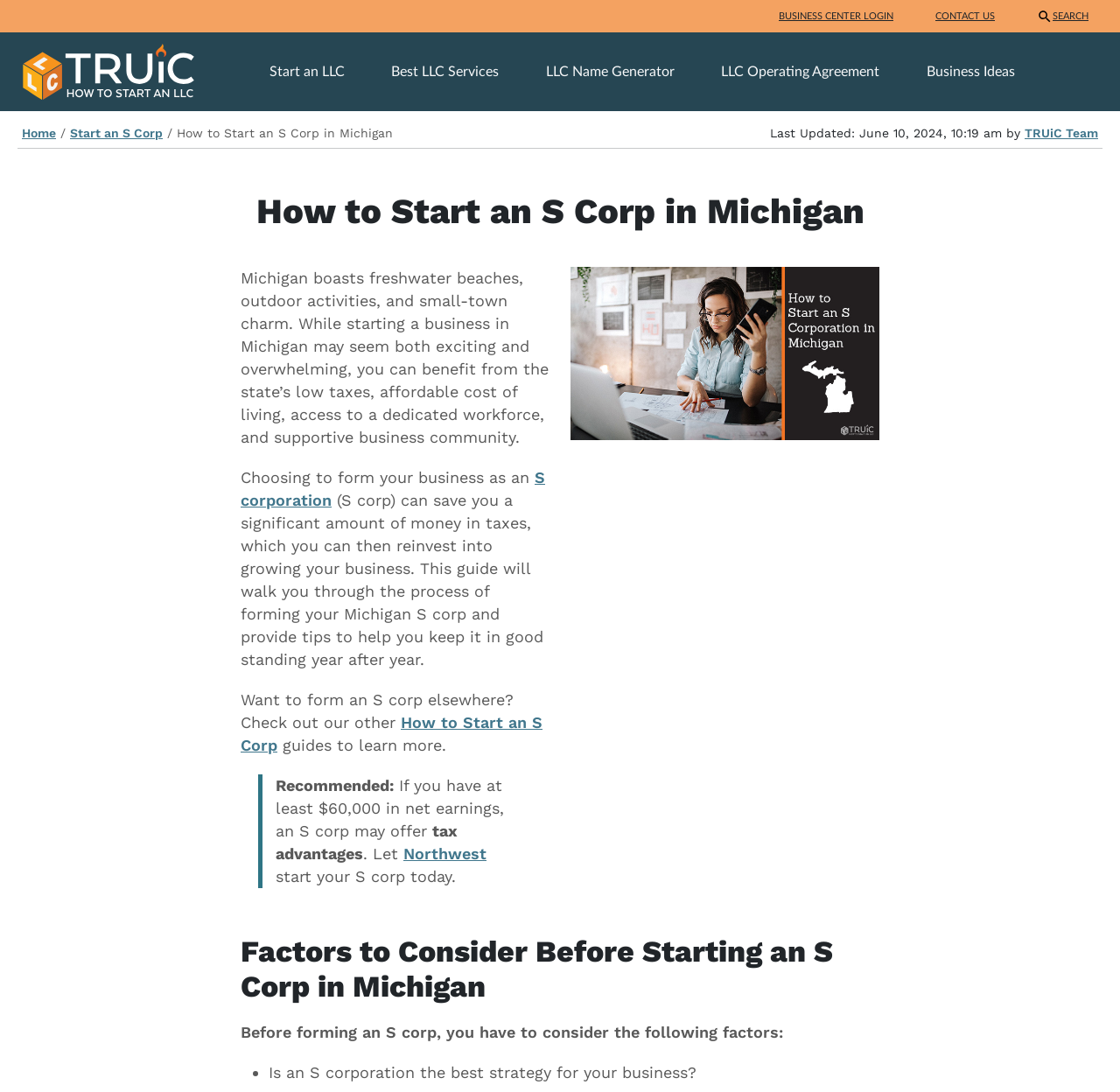What is the benefit of forming an S corp in Michigan? Based on the image, give a response in one word or a short phrase.

Save money in taxes